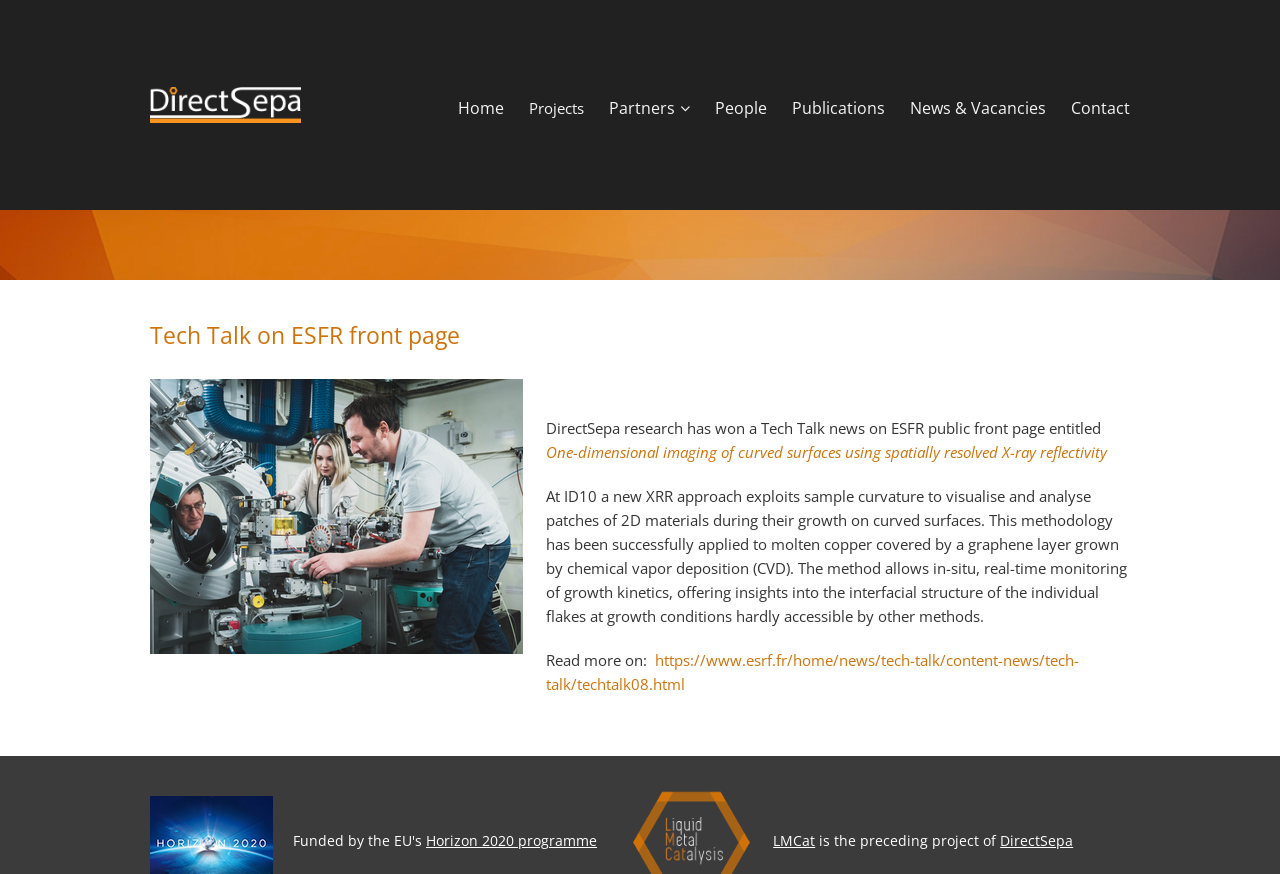What is the name of the preceding project of LMCat?
Please provide a single word or phrase as your answer based on the image.

DirectSepa